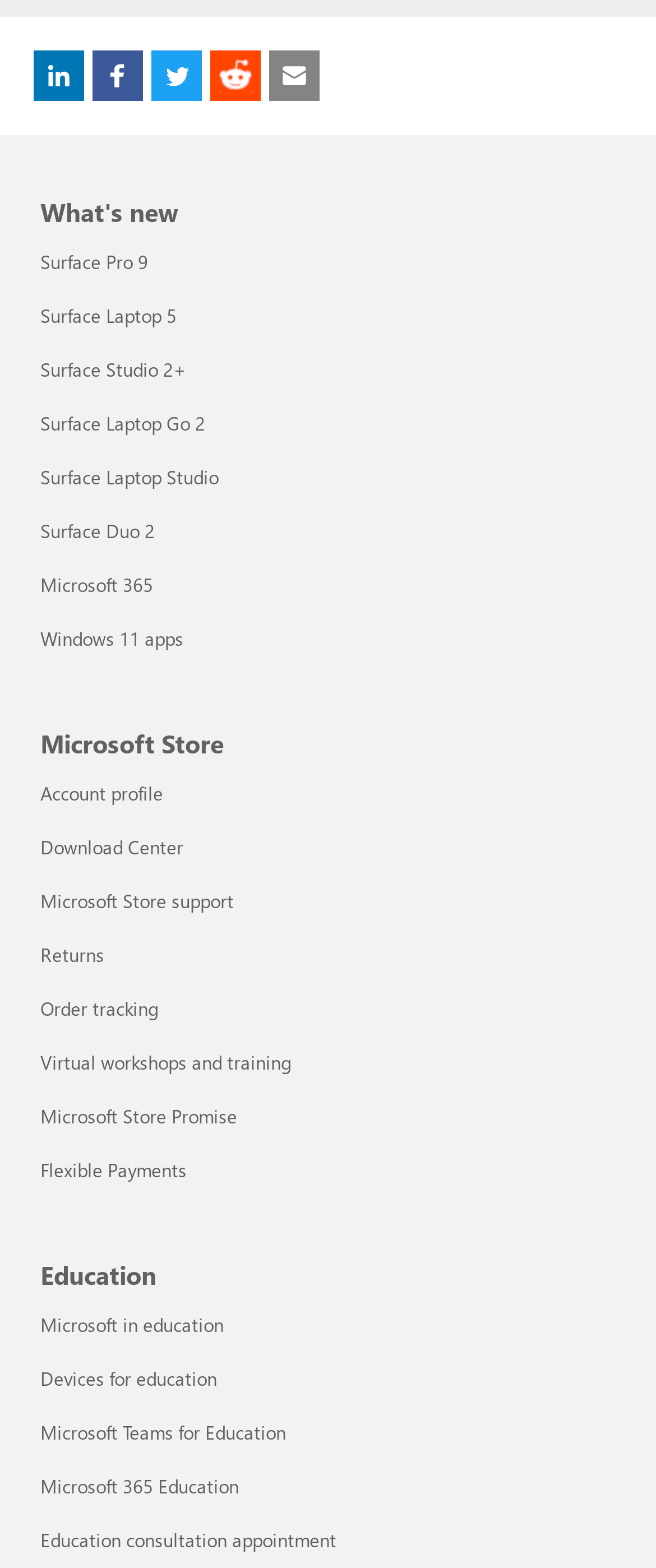Select the bounding box coordinates of the element I need to click to carry out the following instruction: "Read the Privacy Policy".

None